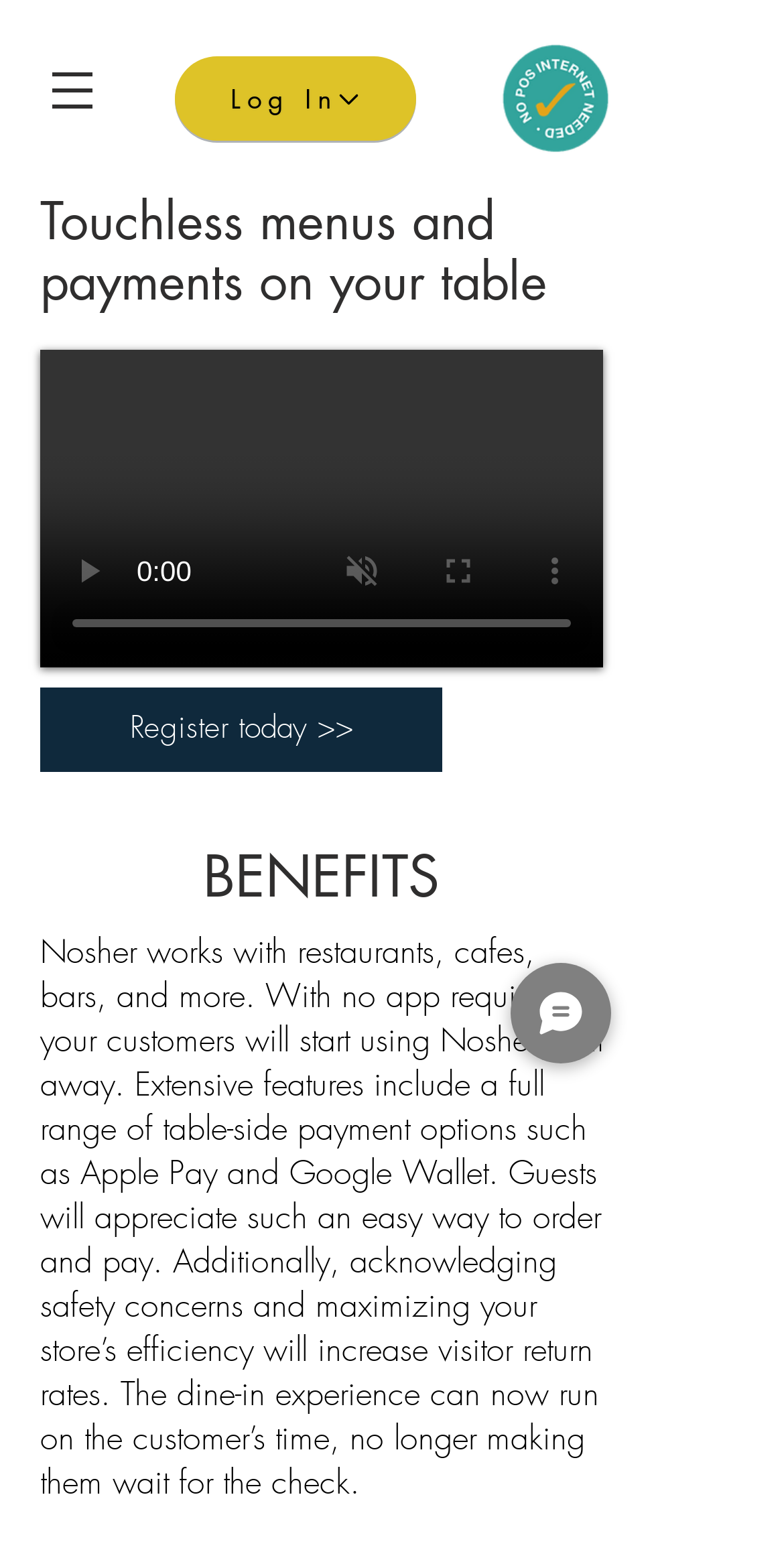Identify the bounding box for the described UI element. Provide the coordinates in (top-left x, top-left y, bottom-right x, bottom-right y) format with values ranging from 0 to 1: Whispers from the Bible

None